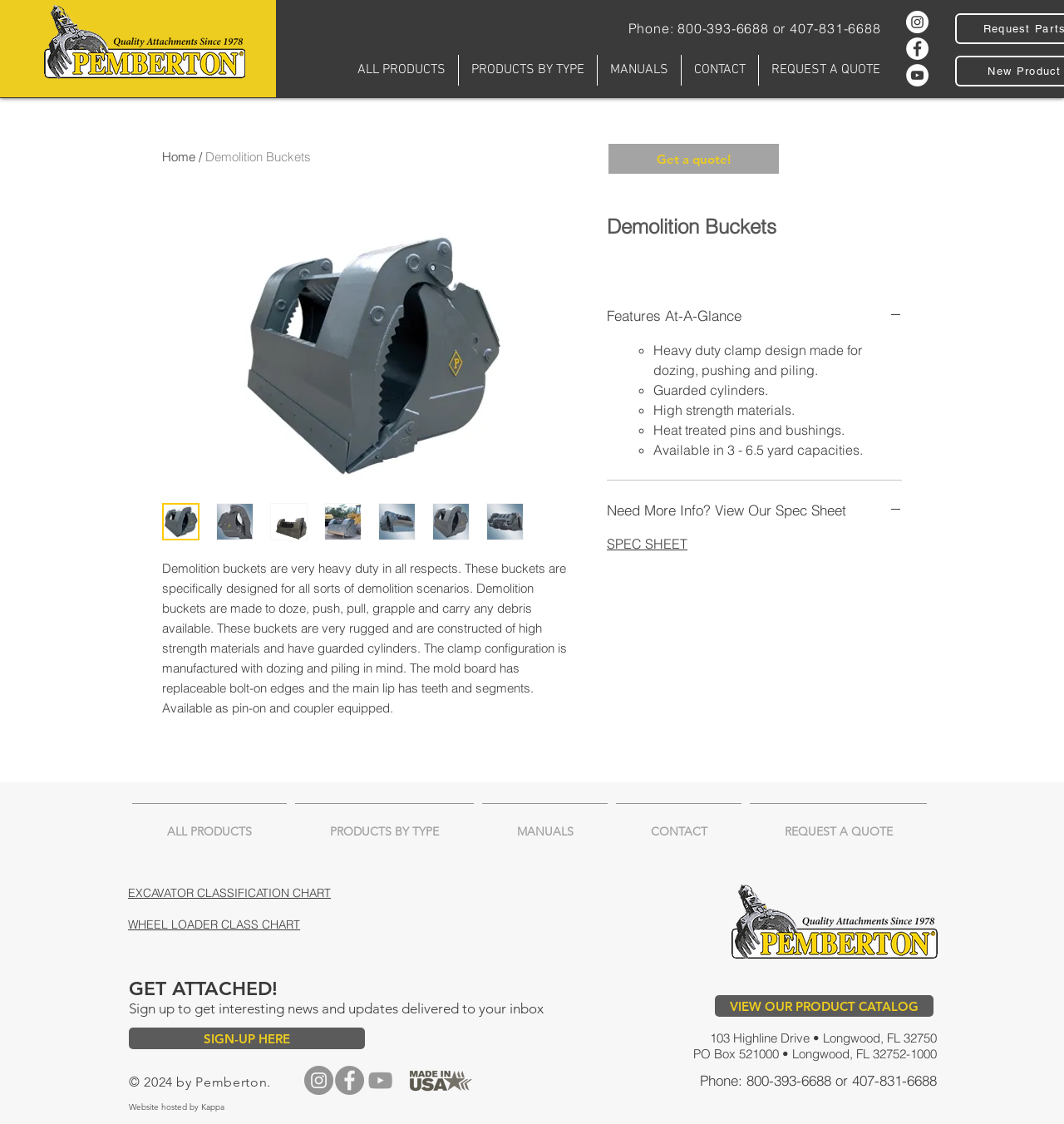Give a detailed explanation of the elements present on the webpage.

The webpage is about Demolition Buckets, a heavy-duty equipment designed for various demolition scenarios. At the top, there is a navigation menu with links to "ALL PRODUCTS", "PRODUCTS BY TYPE", "MANUALS", "CONTACT", and "REQUEST A QUOTE". Below the navigation menu, there is a phone number and a social bar with links to Instagram, Facebook, and YouTube.

The main content area is divided into two sections. On the left, there is an article with a heading "Demolition Buckets" and a brief description of the product. Below the description, there are six thumbnail images of demolition buckets. On the right, there is a section with a heading "Features At-A-Glance" that lists the key features of the product, including heavy-duty clamp design, guarded cylinders, high-strength materials, and more.

Below the main content area, there is a call-to-action button "Get a quote!" and a link to view the product's spec sheet. Further down, there are links to excavator classification charts and wheel loader class charts.

At the bottom of the page, there is a section with a heading "GET ATTACHED!" that invites users to sign up for news and updates. There is also a copyright notice and a social bar with links to Instagram, Facebook, and YouTube. Additionally, there is a link to view the product catalog and a contact address.